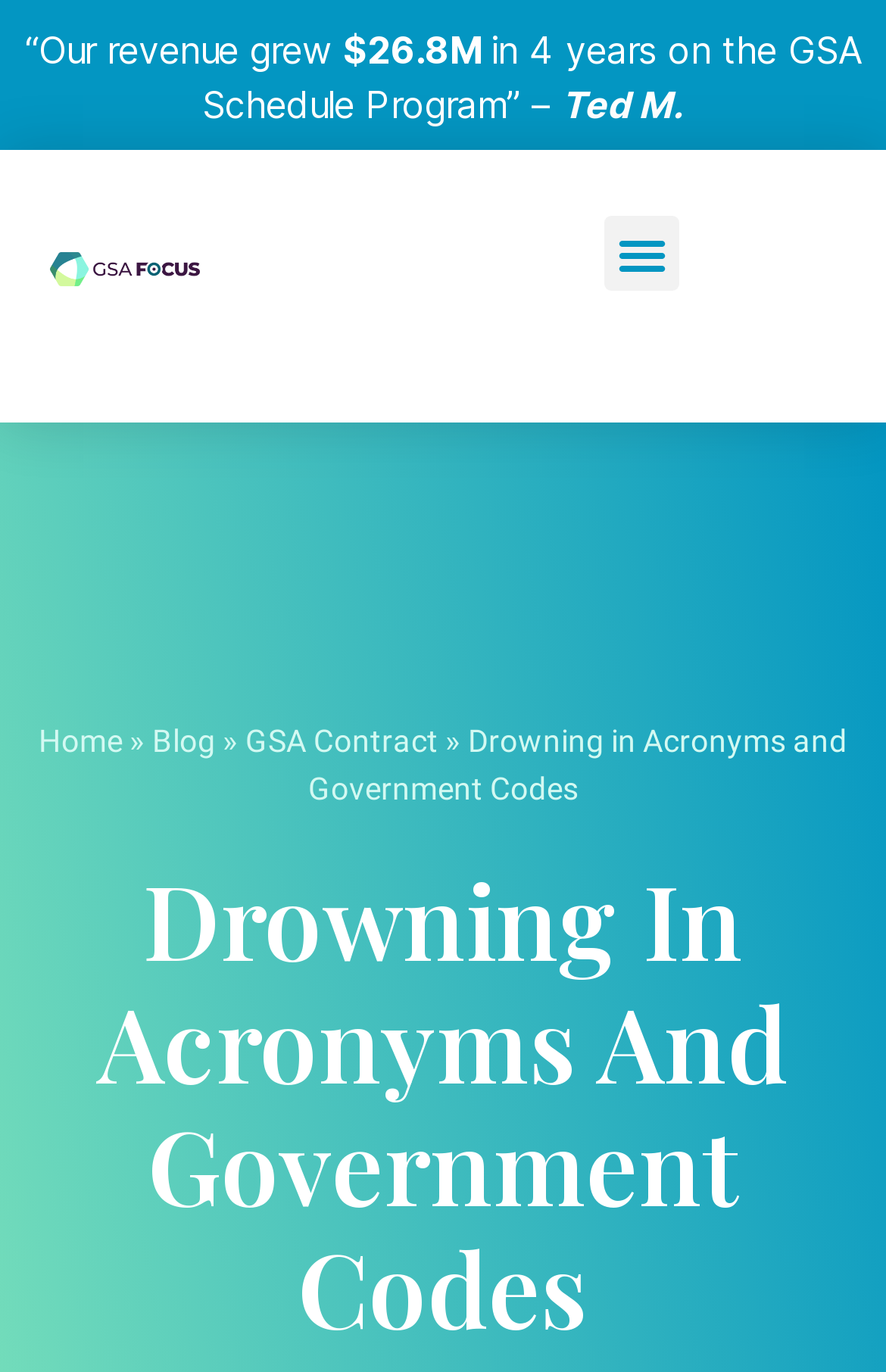What is the revenue growth in 4 years?
Craft a detailed and extensive response to the question.

The answer can be found in the StaticText element with the text '$26.8M' which is part of a sentence that mentions the revenue growth in 4 years.